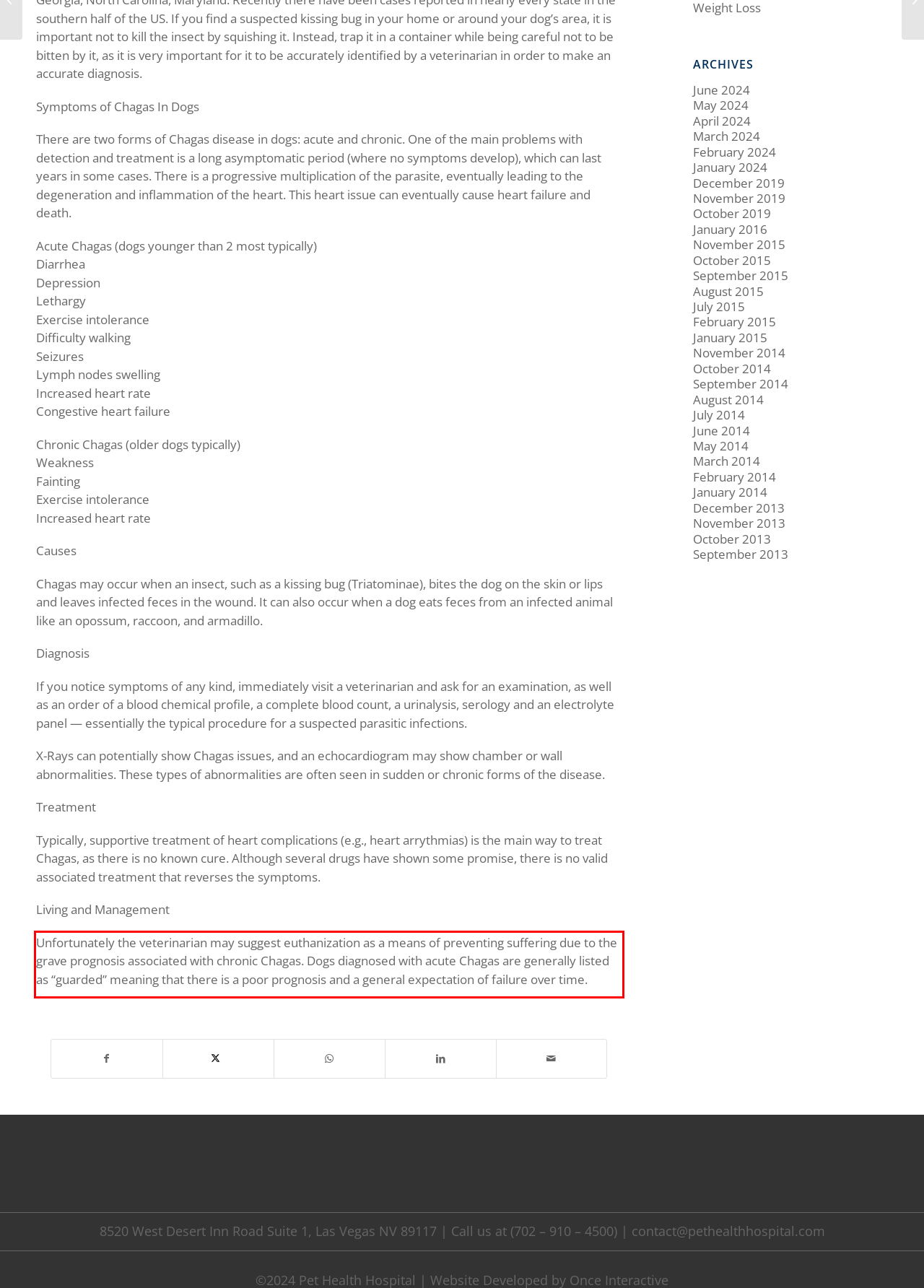Using the provided webpage screenshot, identify and read the text within the red rectangle bounding box.

Unfortunately the veterinarian may suggest euthanization as a means of preventing suffering due to the grave prognosis associated with chronic Chagas. Dogs diagnosed with acute Chagas are generally listed as “guarded” meaning that there is a poor prognosis and a general expectation of failure over time.